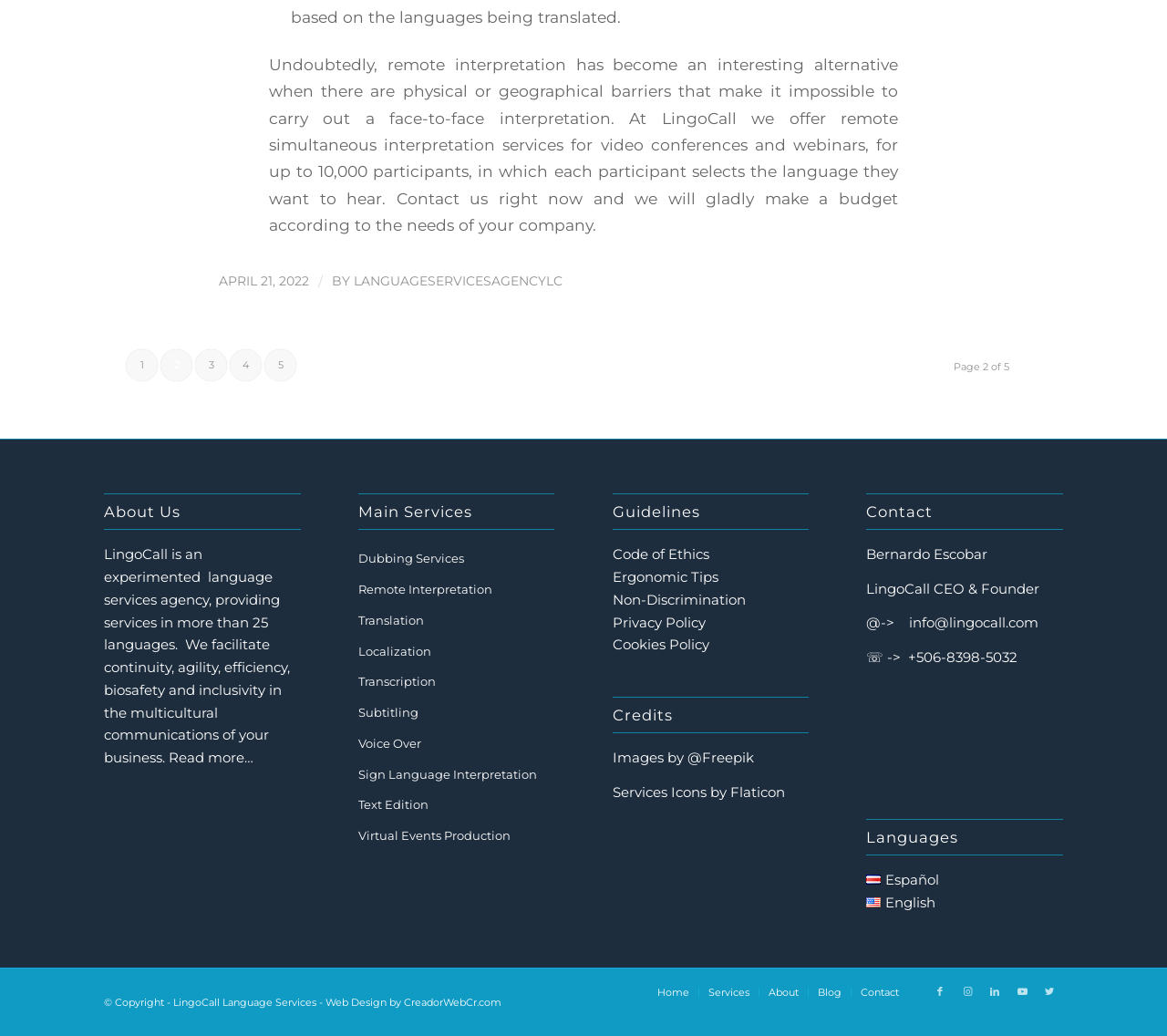Could you please study the image and provide a detailed answer to the question:
What is the title of the section that lists the main services?

The heading element with the text 'Main Services' is located above the list of links that represent the main services offered by the agency.